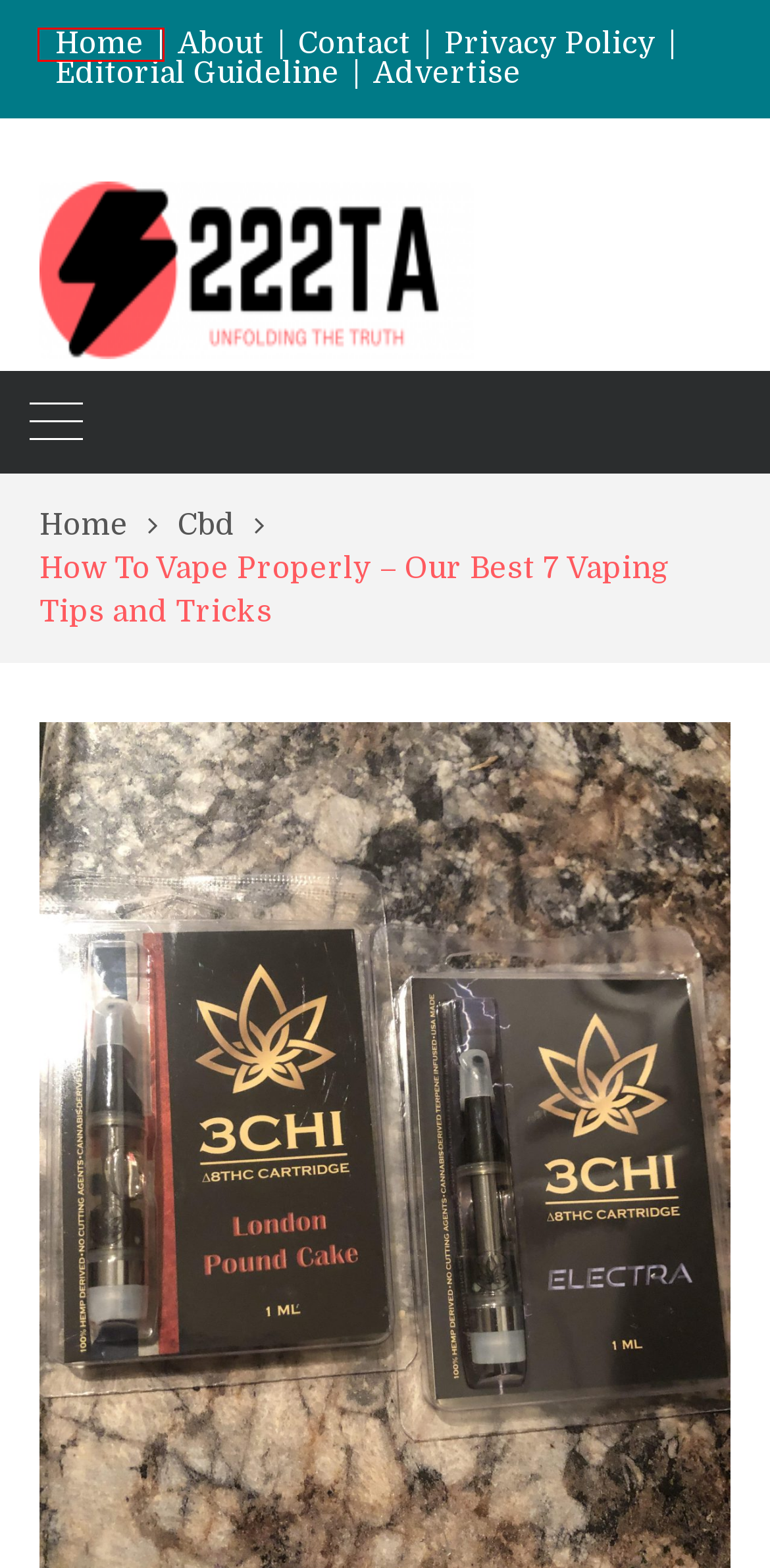Look at the given screenshot of a webpage with a red rectangle bounding box around a UI element. Pick the description that best matches the new webpage after clicking the element highlighted. The descriptions are:
A. 222TA - Unfolding the truth
B. Editorial Guideline - 222TA
C. Advertise - 222TA
D. Cbd - 222TA
E. Privacy Policy - 222TA
F. The Best Delta 8 Gummies of 2023: Our Top Picks and Reviews - 222TA
G. Contact - 222TA
H. Pawsitively Pure: Exploring the Benefits of CBD Oil for Dogs - 222TA

A